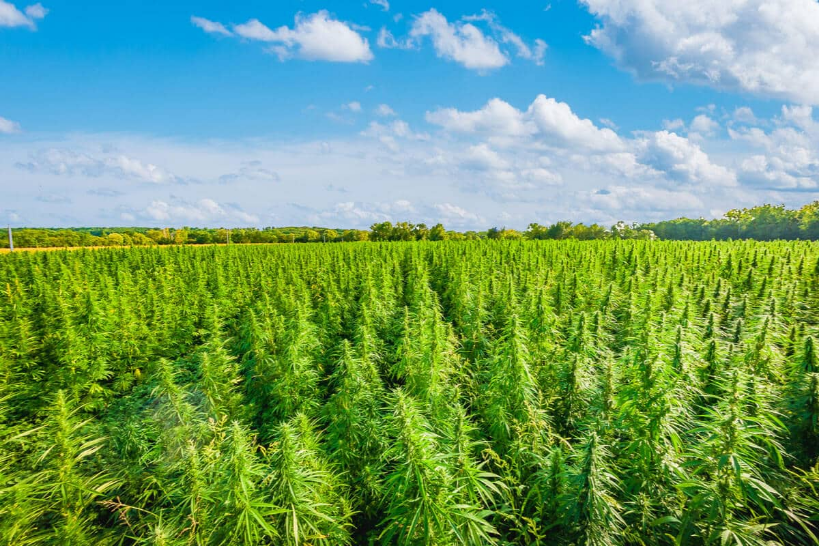What is the condition of the cannabis plants in the image?
Refer to the screenshot and answer in one word or phrase.

healthy